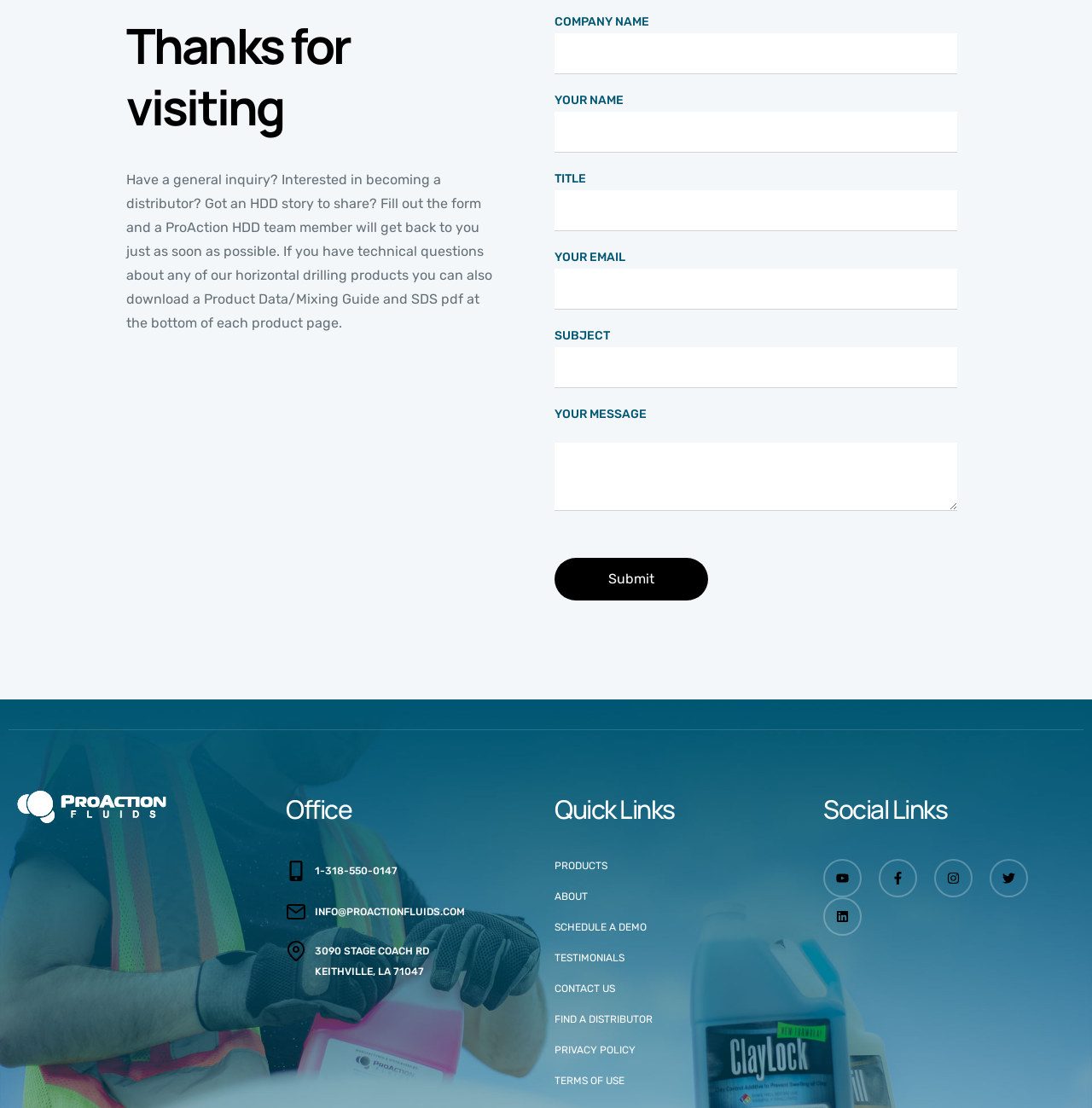Using the given element description, provide the bounding box coordinates (top-left x, top-left y, bottom-right x, bottom-right y) for the corresponding UI element in the screenshot: Search

None